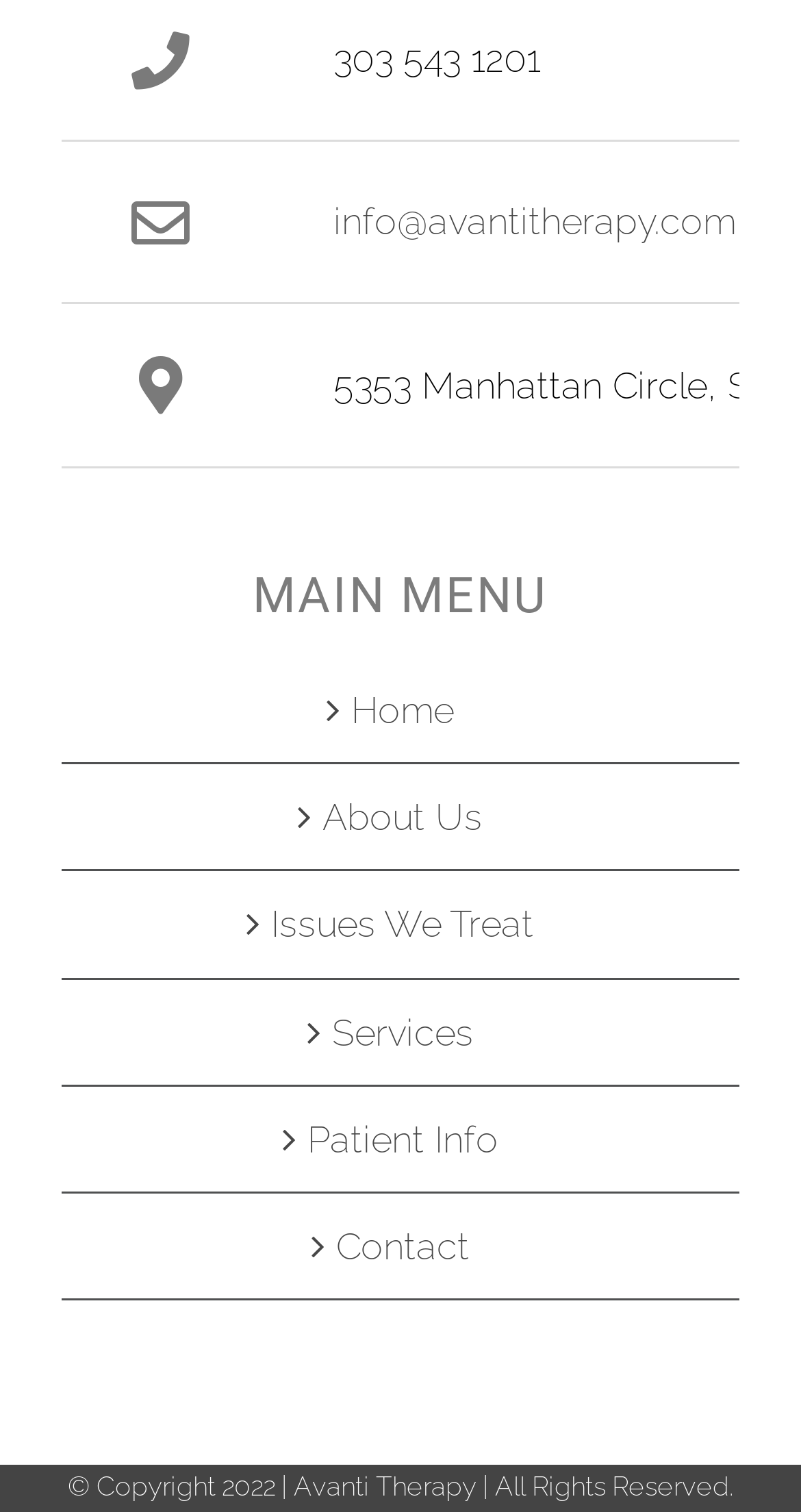What are the main menu items on the webpage?
Please use the visual content to give a single word or phrase answer.

Home, About Us, Issues We Treat, Services, Patient Info, Contact